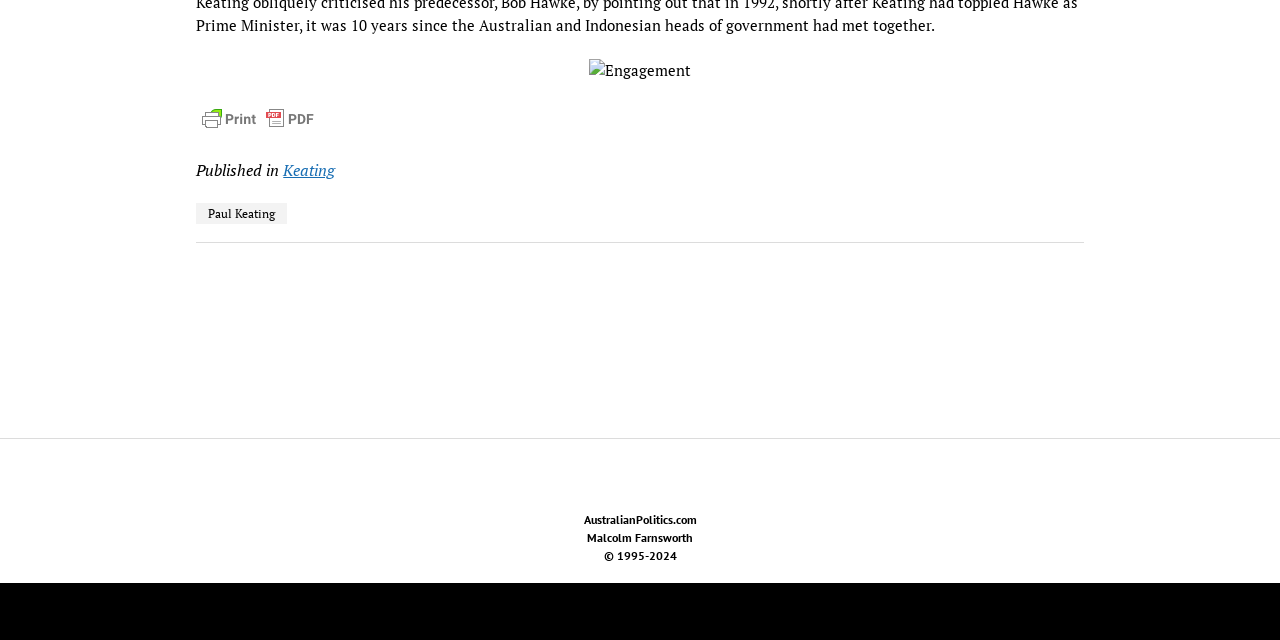Bounding box coordinates should be provided in the format (top-left x, top-left y, bottom-right x, bottom-right y) with all values between 0 and 1. Identify the bounding box for this UI element: Paul Keating

[0.153, 0.317, 0.224, 0.349]